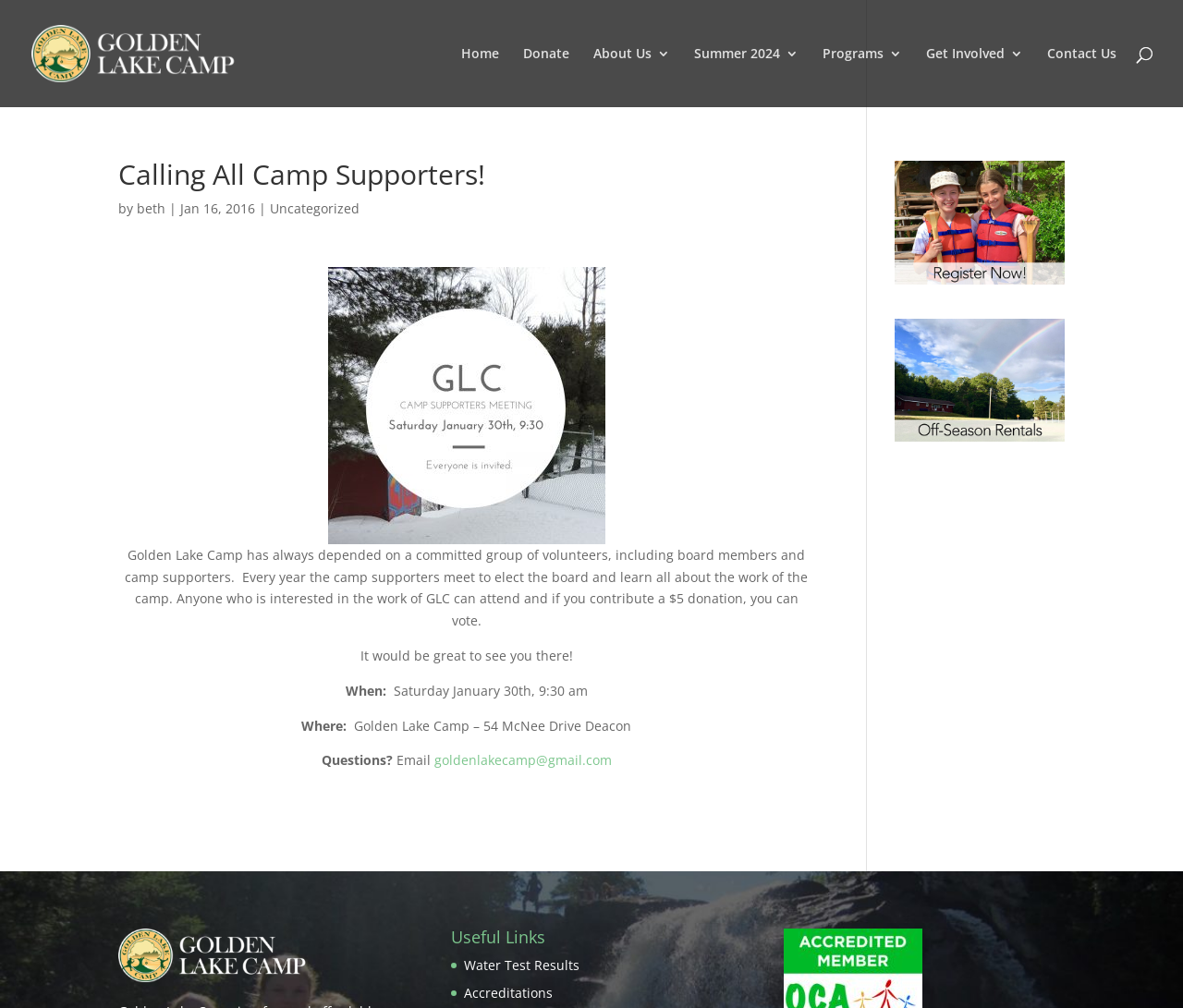Locate the bounding box coordinates of the element I should click to achieve the following instruction: "Visit the 'Donate' page".

[0.442, 0.047, 0.481, 0.106]